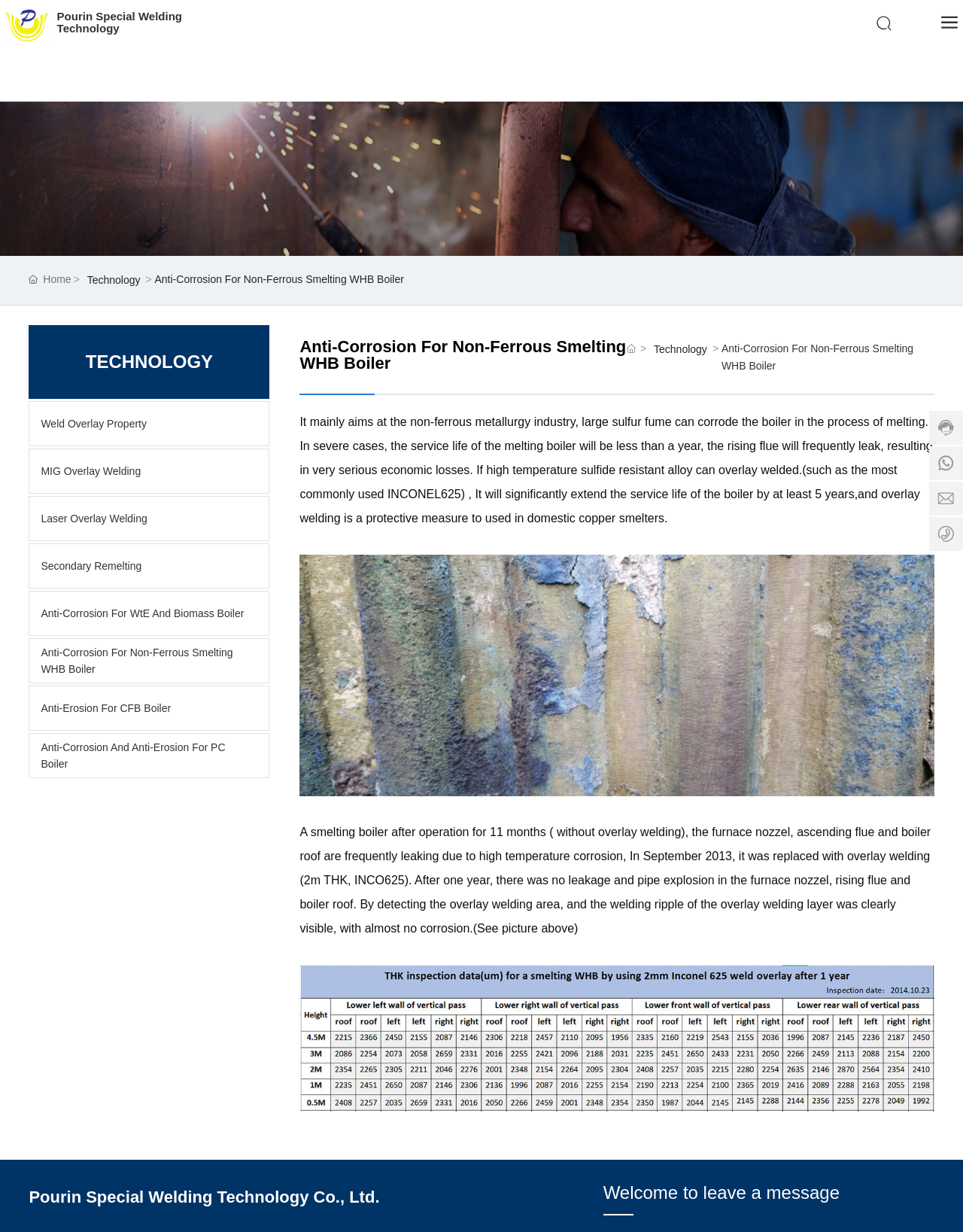Please identify the bounding box coordinates of the clickable region that I should interact with to perform the following instruction: "Click on the 'TECHNOLOGY' link". The coordinates should be expressed as four float numbers between 0 and 1, i.e., [left, top, right, bottom].

[0.0, 0.139, 1.0, 0.149]